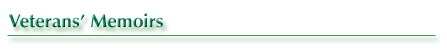Provide an in-depth description of all elements within the image.

This image appears to be a decorative header for a section titled "Veterans' Memoirs." The design features a green font with a subtle shading effect, accompanied by a horizontal line that enhances its formal appearance. This title likely introduces a collection of personal stories or accounts from veterans, aiming to honor and preserve their experiences, particularly celebrating contributions to events such as the Korean War. The overall aesthetic suggests a respectful presentation, drawing attention to the importance of documenting and sharing the narratives of those who served.